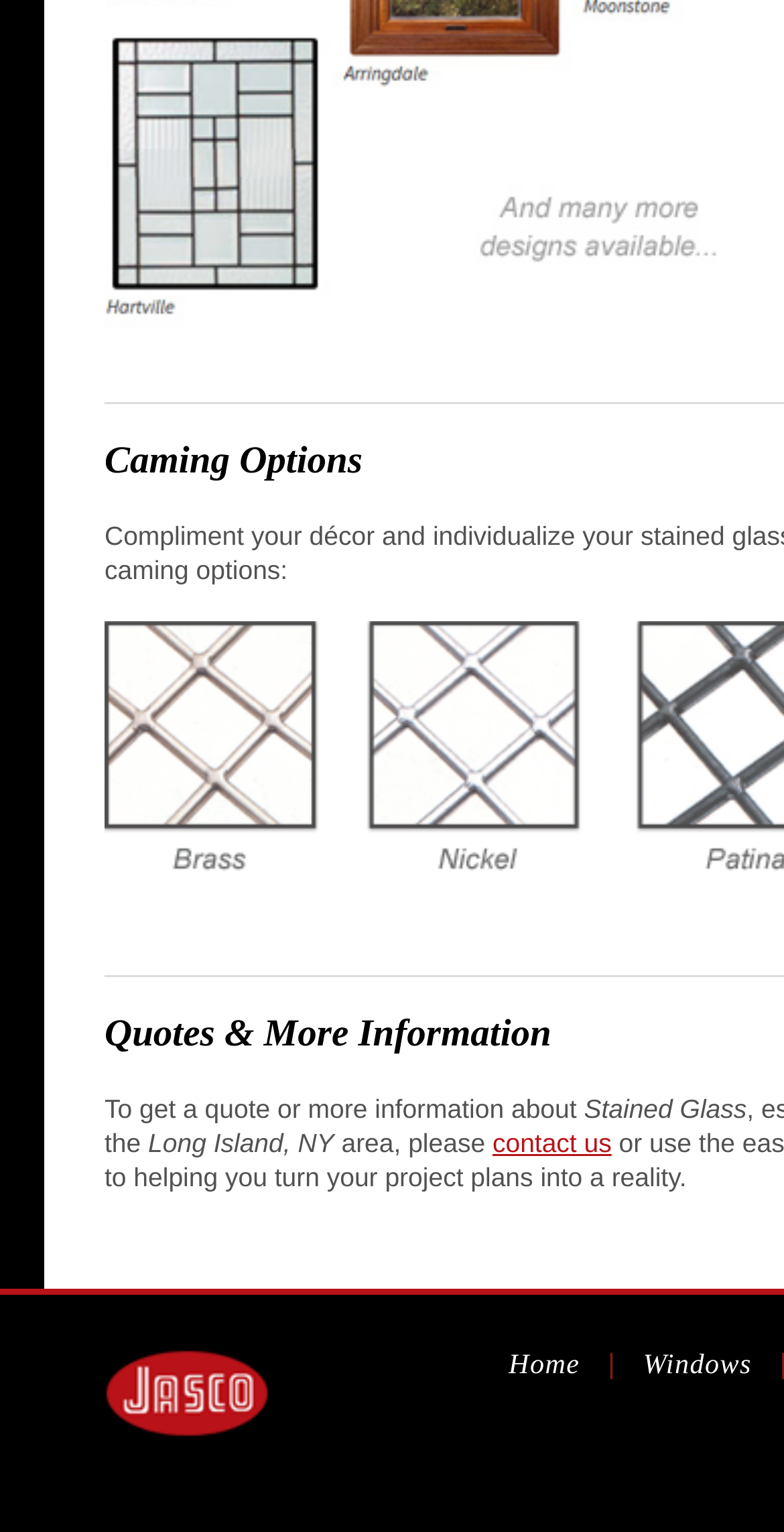Where is the company located?
Answer the question with a single word or phrase derived from the image.

Long Island, NY